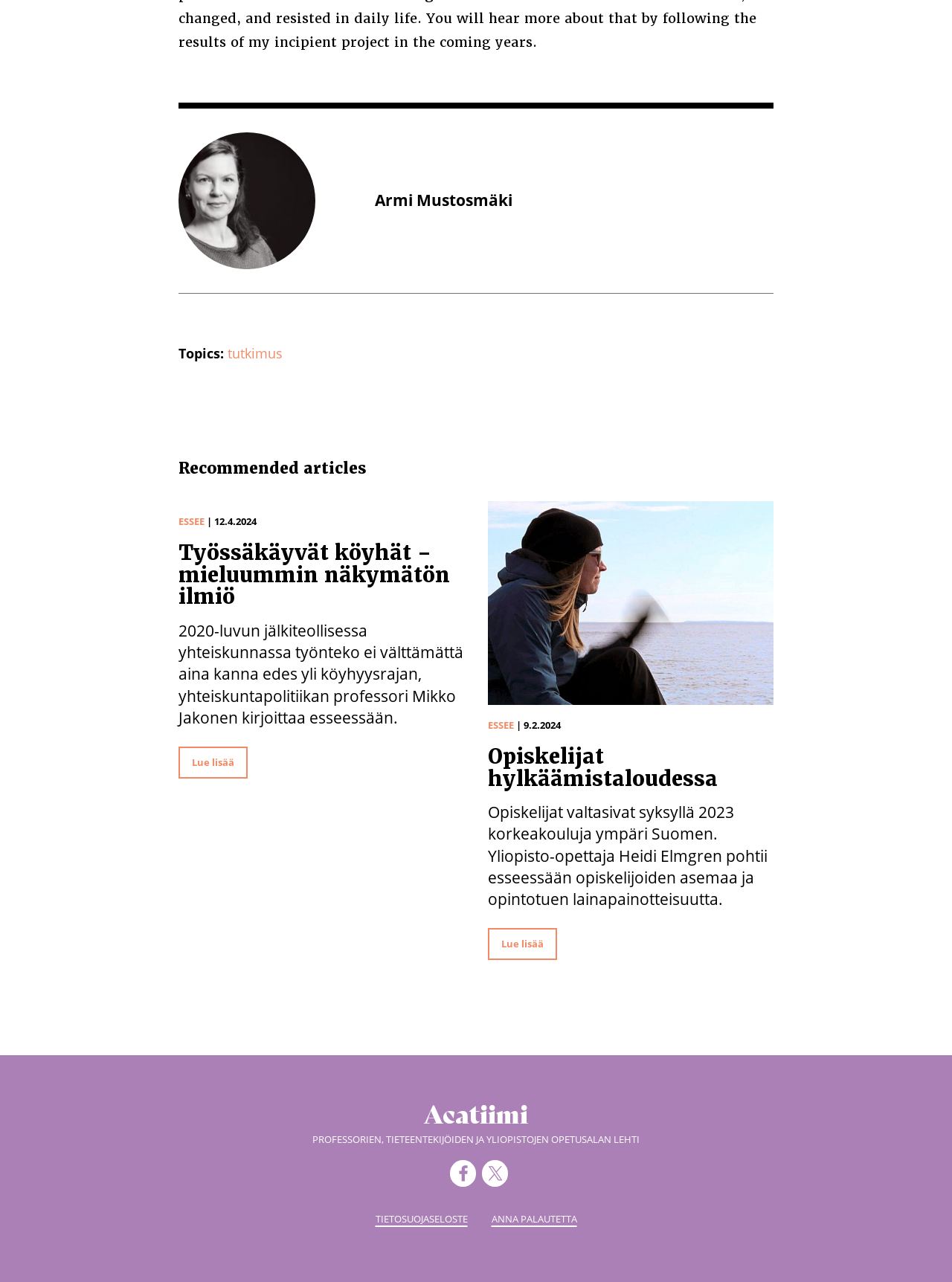Provide the bounding box coordinates of the section that needs to be clicked to accomplish the following instruction: "Go to Acatiimi."

[0.445, 0.858, 0.555, 0.881]